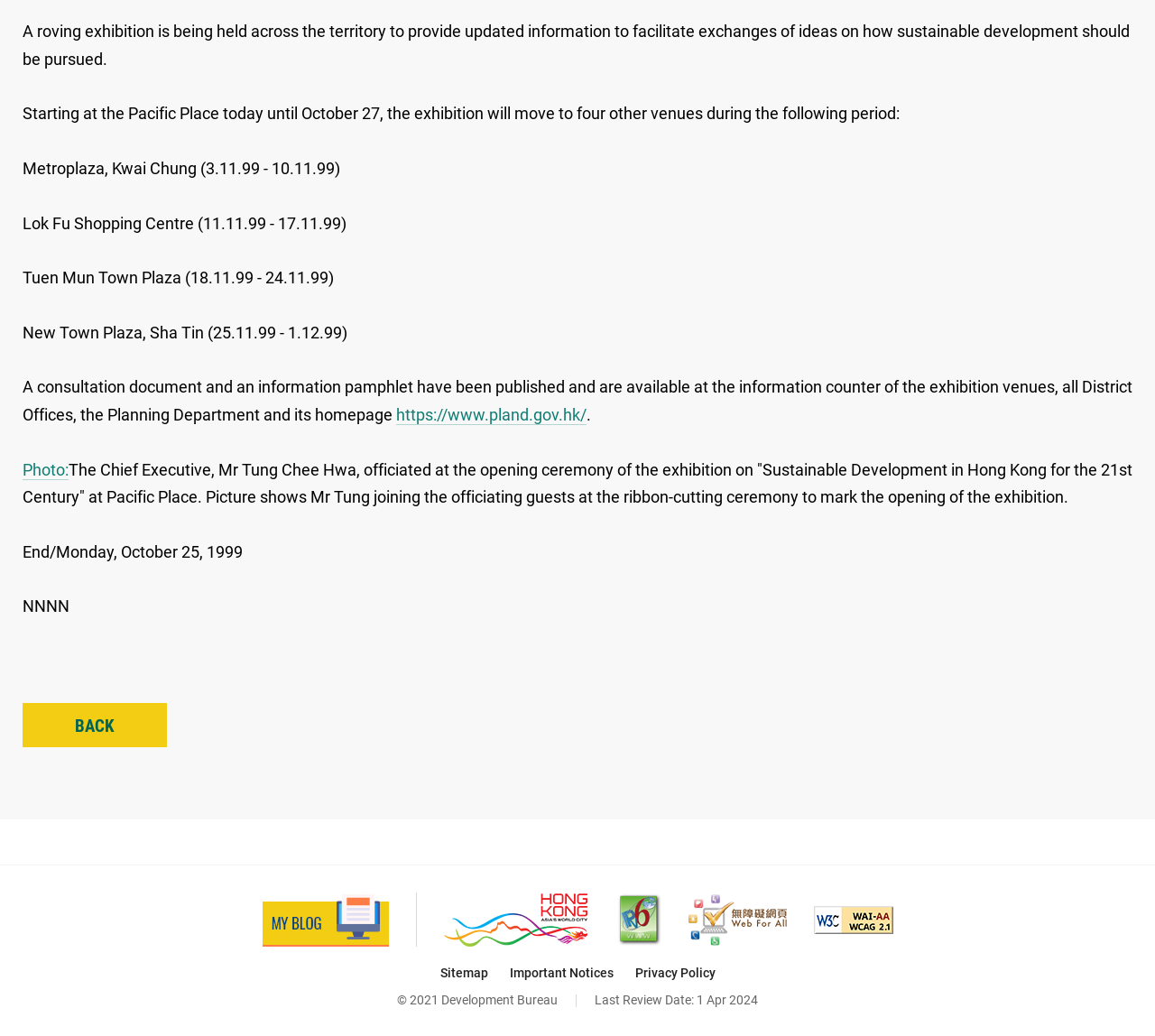Identify the bounding box coordinates for the UI element that matches this description: "Sitemap".

[0.381, 0.931, 0.422, 0.948]